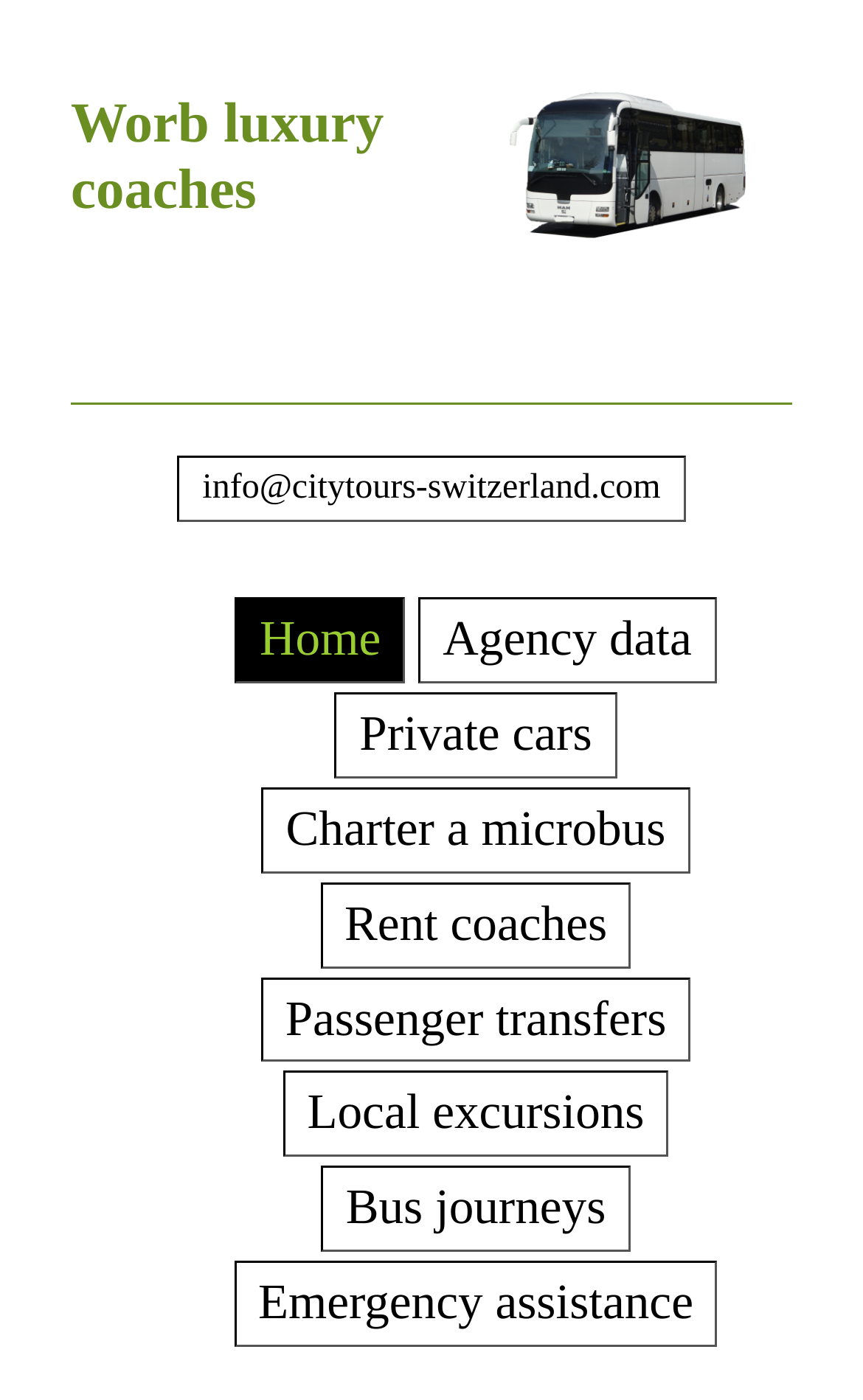Please provide a detailed answer to the question below by examining the image:
How many types of services are offered?

I counted the number of link elements that seem to be related to services, such as 'Private cars', 'Charter a microbus', 'Rent coaches', 'Passenger transfers', 'Local excursions', 'Bus journeys', and 'Emergency assistance'. There are 8 of them.